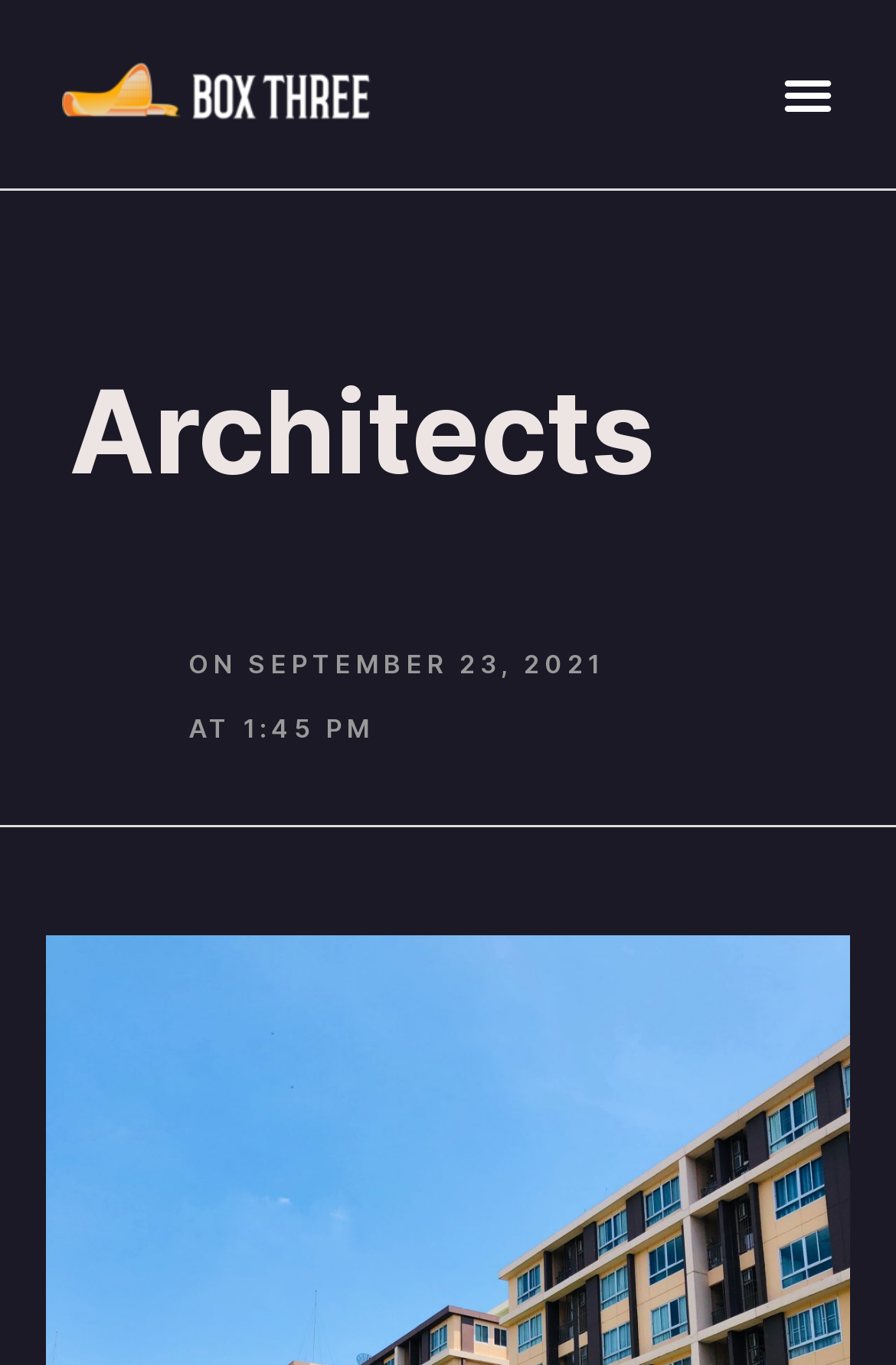Identify the bounding box of the HTML element described as: "on September 23, 2021".

[0.21, 0.466, 0.674, 0.507]